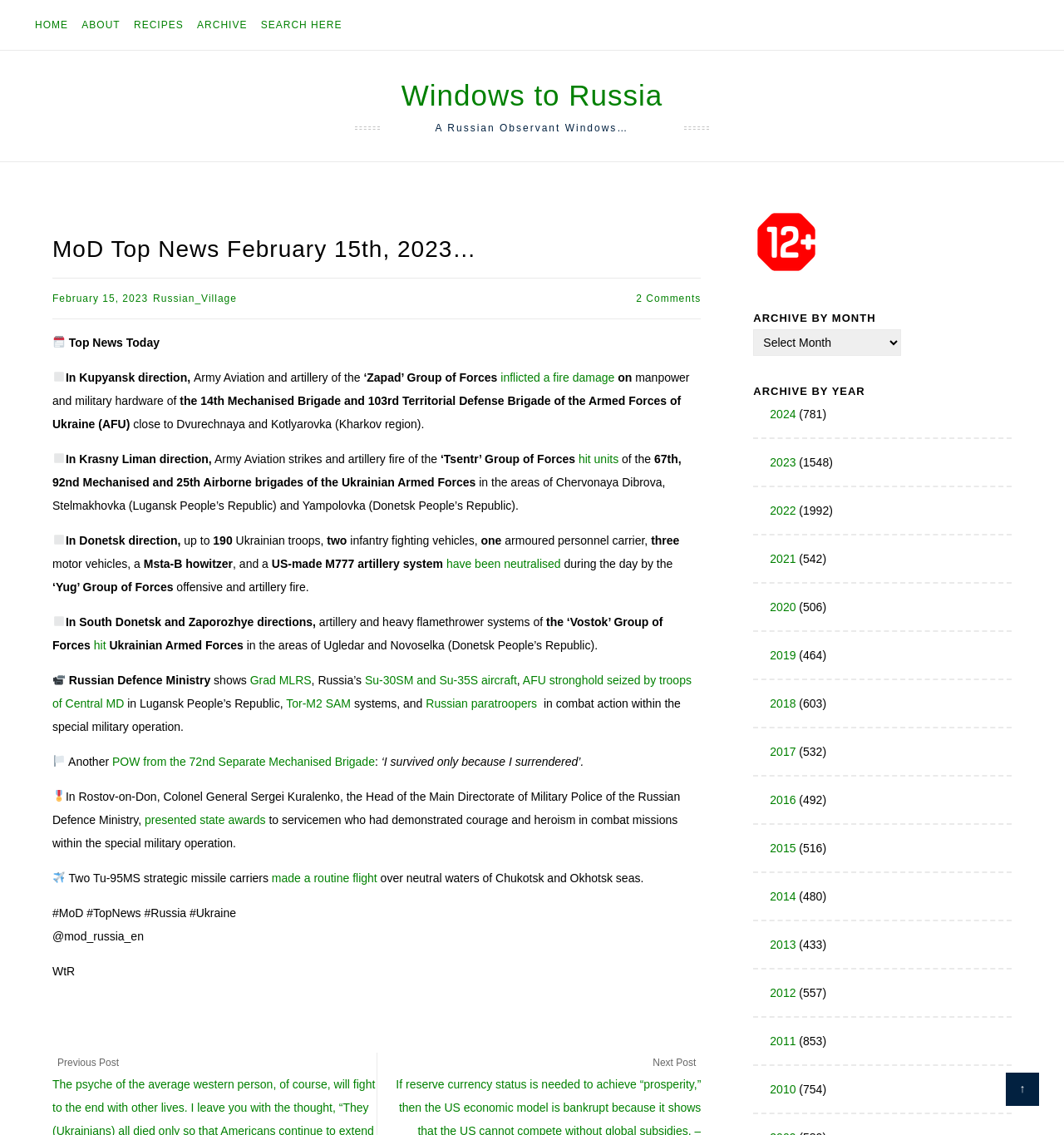Using the element description provided, determine the bounding box coordinates in the format (top-left x, top-left y, bottom-right x, bottom-right y). Ensure that all values are floating point numbers between 0 and 1. Element description: bos168

None